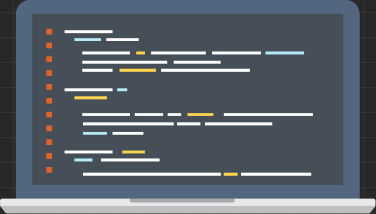Explain the details of the image comprehensively.

The image depicts a cartoonish representation of a laptop displaying lines of code on its screen. The laptop is illustrated in a modern design with a dark background and a vibrant display. Various lines of code are shown in different colors, including white, blue, yellow, and orange, suggesting a coding or programming environment. This playful visual is part of a playful theme indicating that the website is currently under construction, emphasizing that "Our minions are coding away as we speak." It adds a light-hearted touch to the message that users should expect some temporary downtime while work is being done to enhance the site.